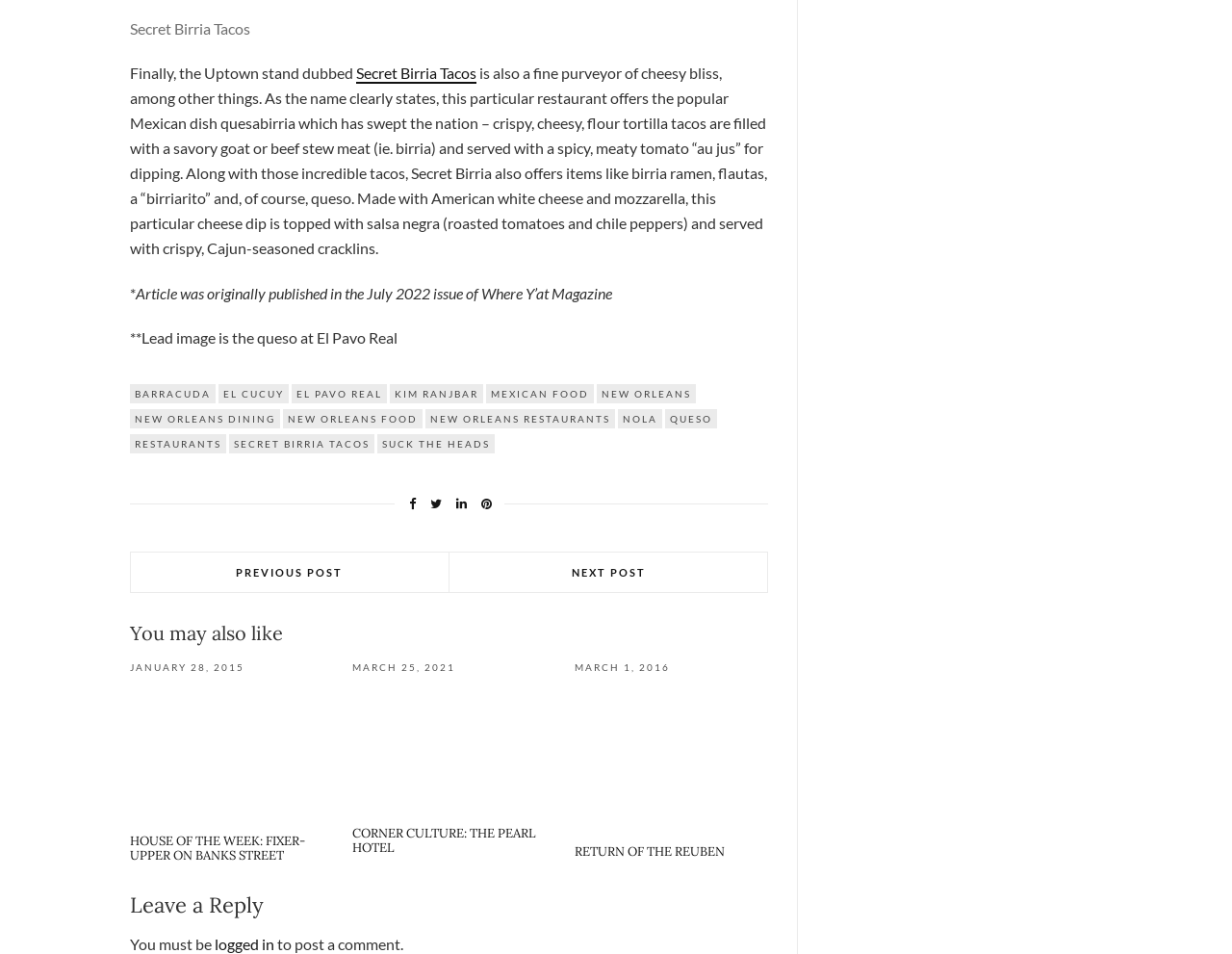Determine the bounding box for the UI element as described: "parent_node: First Name name="FNAME"". The coordinates should be represented as four float numbers between 0 and 1, formatted as [left, top, right, bottom].

None